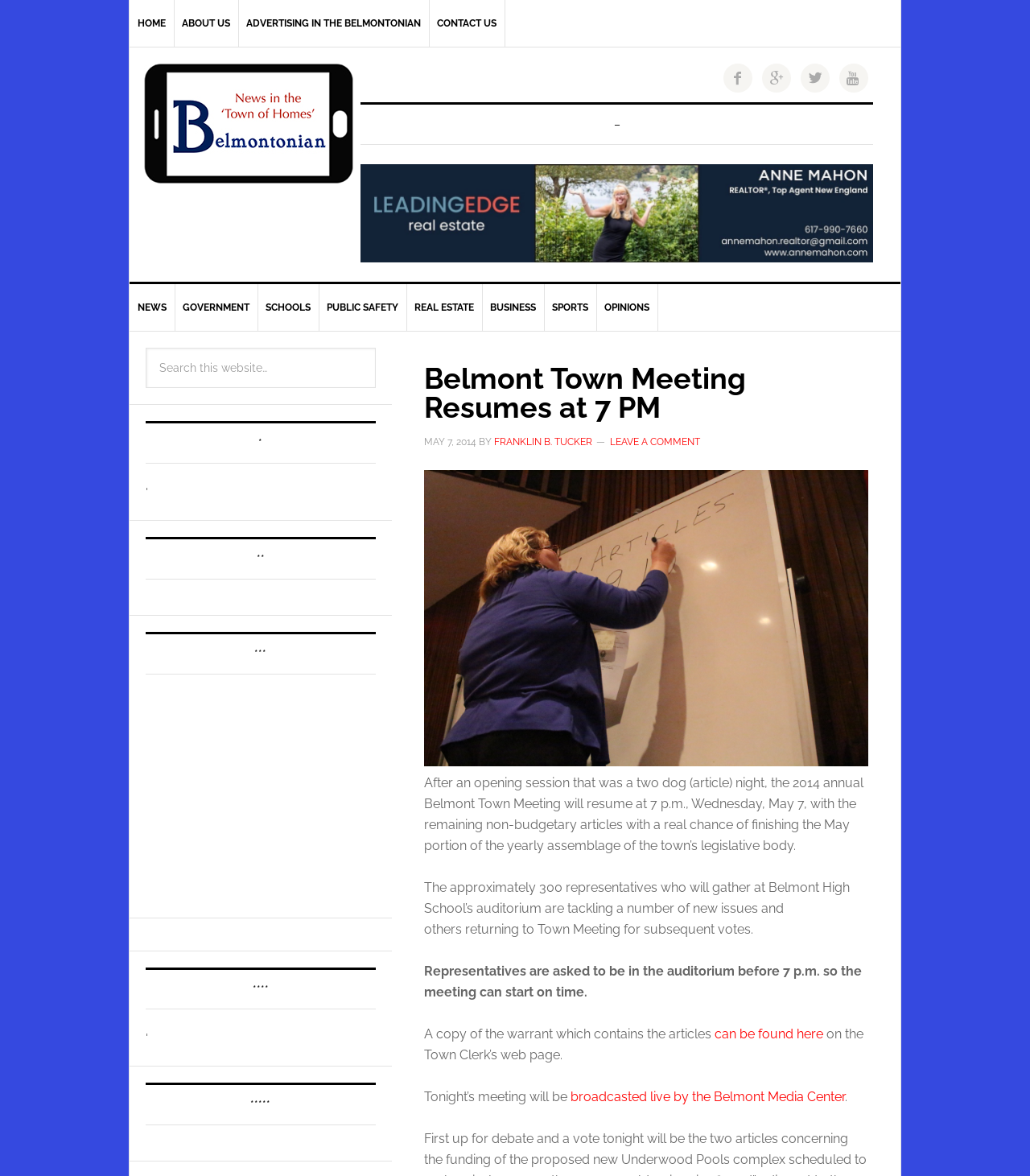Please locate the bounding box coordinates of the element that should be clicked to complete the given instruction: "Click the LinkedIn link".

None